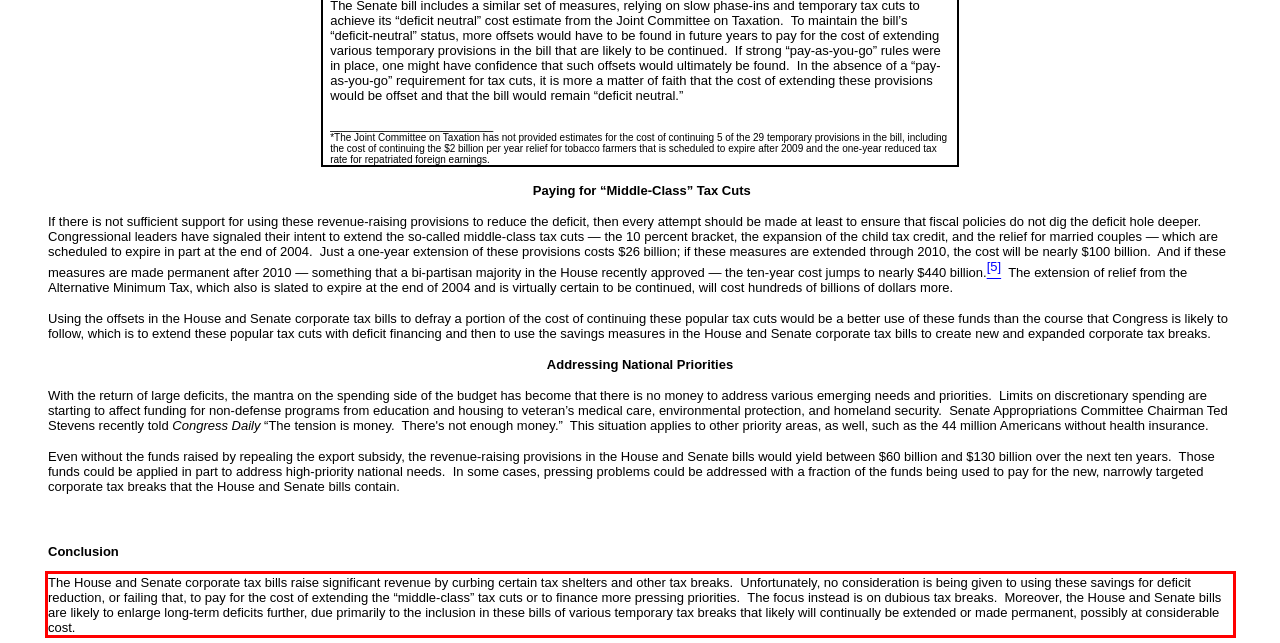With the given screenshot of a webpage, locate the red rectangle bounding box and extract the text content using OCR.

The House and Senate corporate tax bills raise significant revenue by curbing certain tax shelters and other tax breaks. Unfortunately, no consideration is being given to using these savings for deficit reduction, or failing that, to pay for the cost of extending the “middle-class” tax cuts or to finance more pressing priorities. The focus instead is on dubious tax breaks. Moreover, the House and Senate bills are likely to enlarge long-term deficits further, due primarily to the inclusion in these bills of various temporary tax breaks that likely will continually be extended or made permanent, possibly at considerable cost.